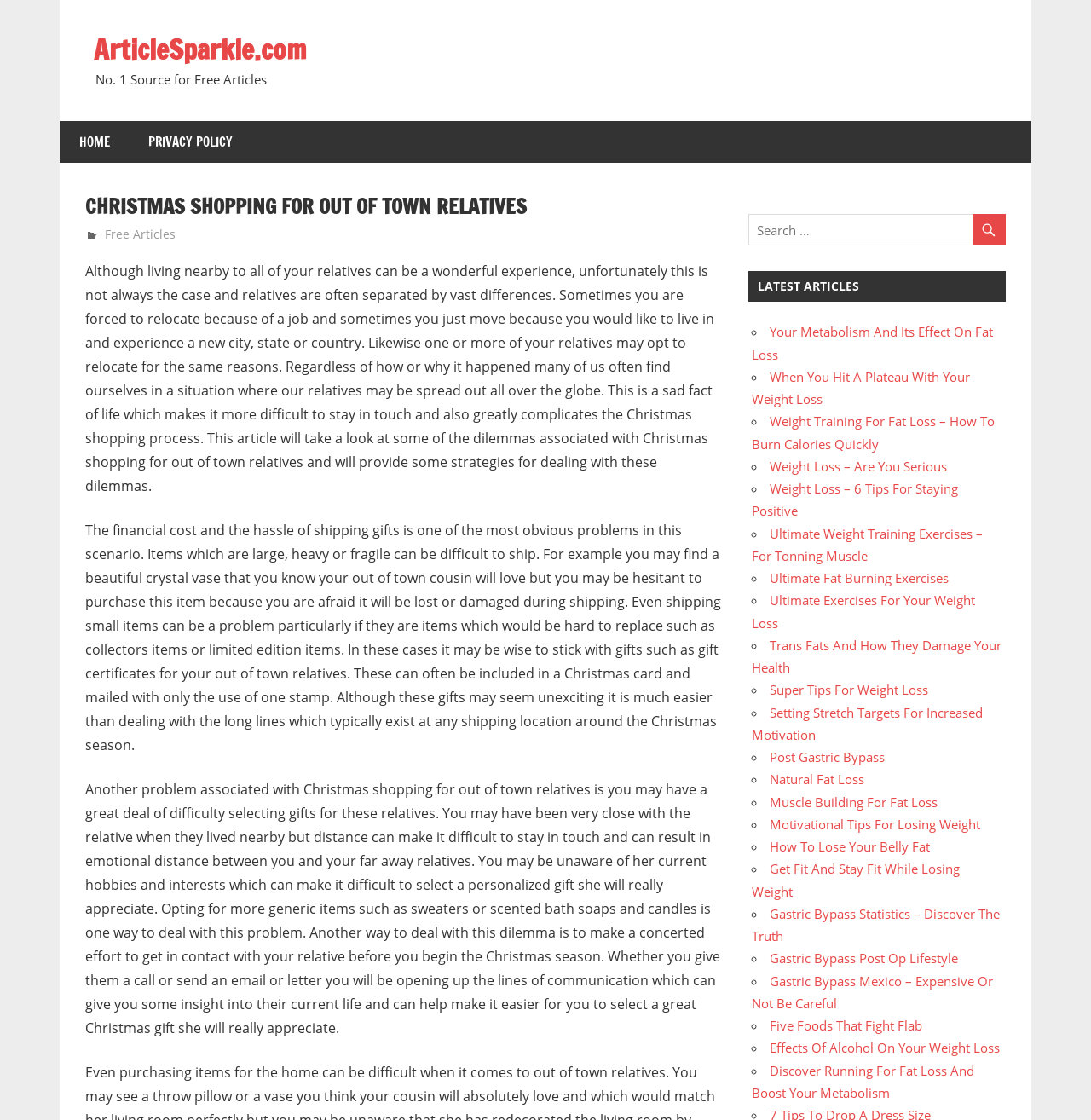Determine the bounding box for the described UI element: "Ultimate Fat Burning Exercises".

[0.706, 0.509, 0.87, 0.524]